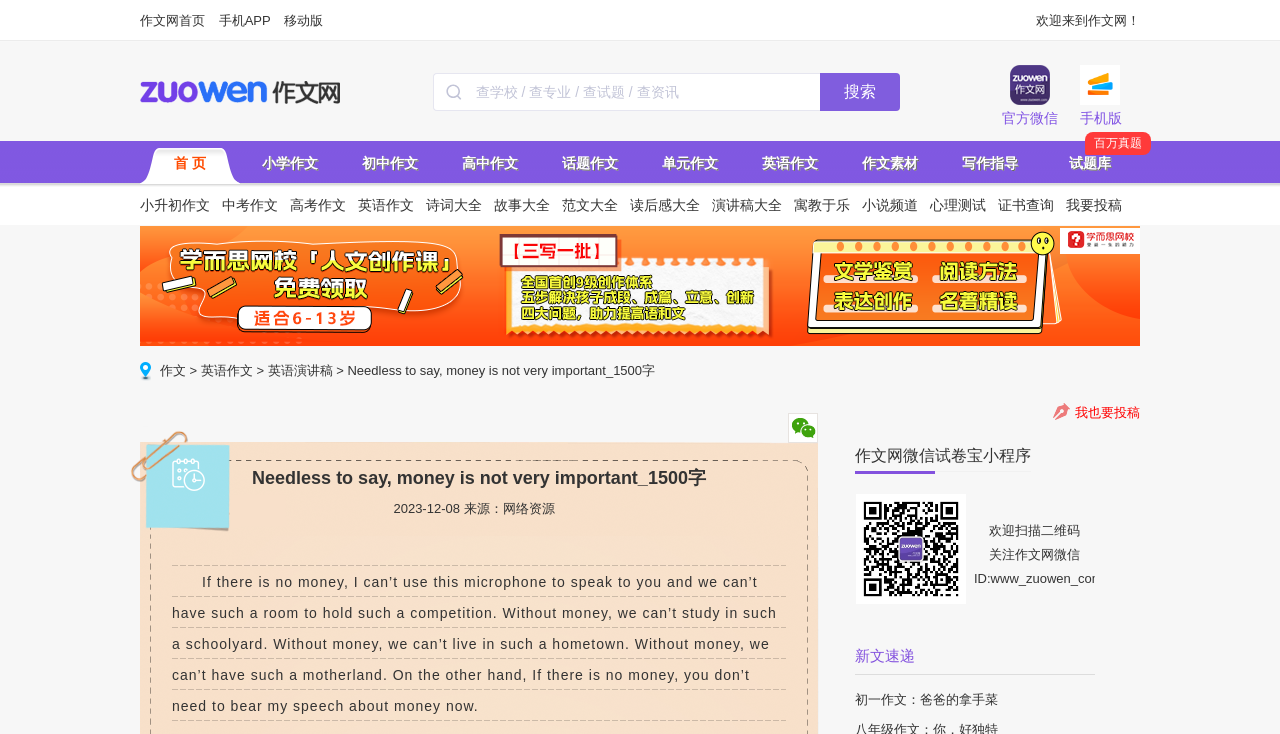Please locate the bounding box coordinates of the element that should be clicked to complete the given instruction: "Go to the '小学作文' page".

[0.188, 0.193, 0.266, 0.251]